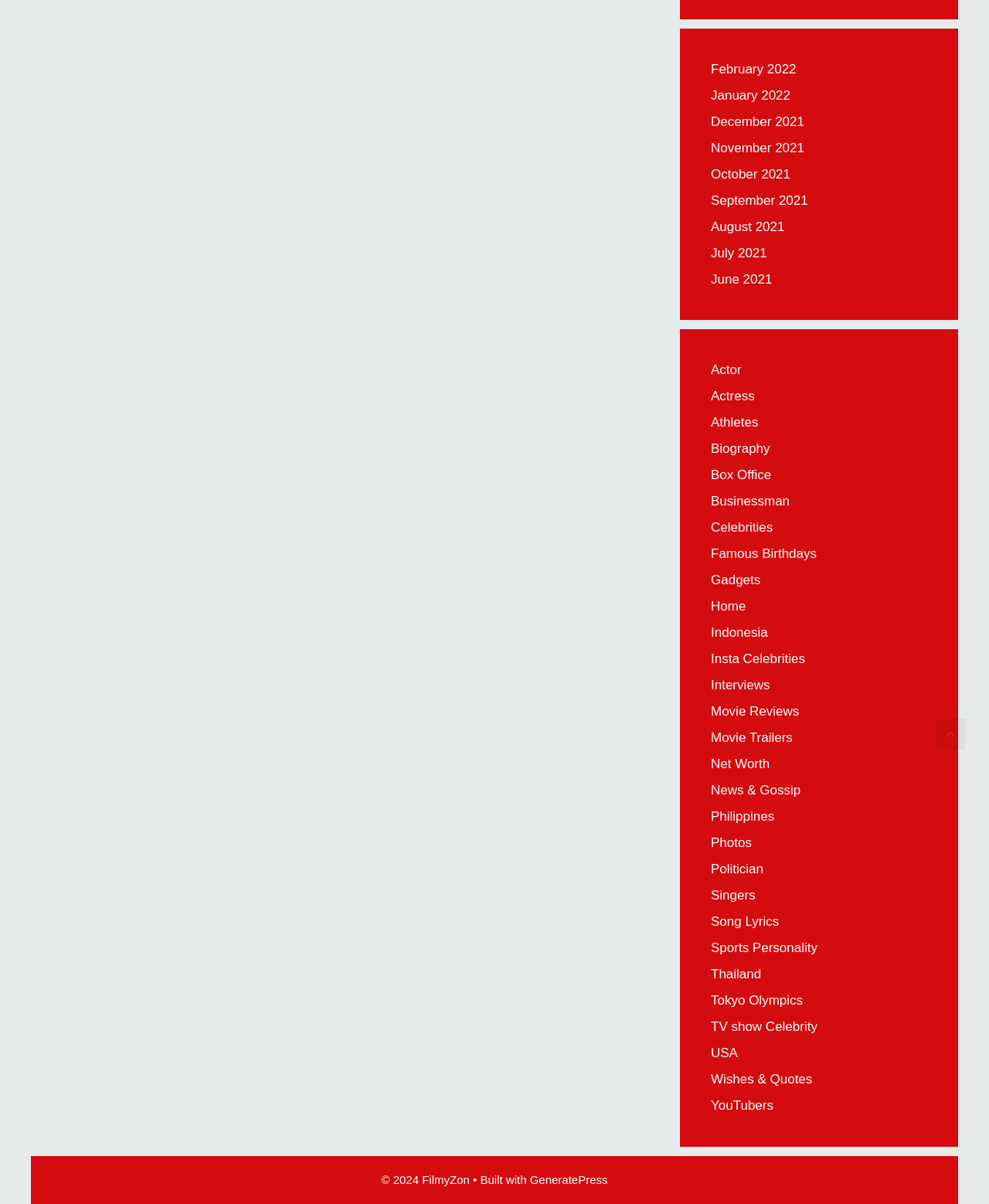Please find the bounding box coordinates of the element that needs to be clicked to perform the following instruction: "View all resources". The bounding box coordinates should be four float numbers between 0 and 1, represented as [left, top, right, bottom].

None